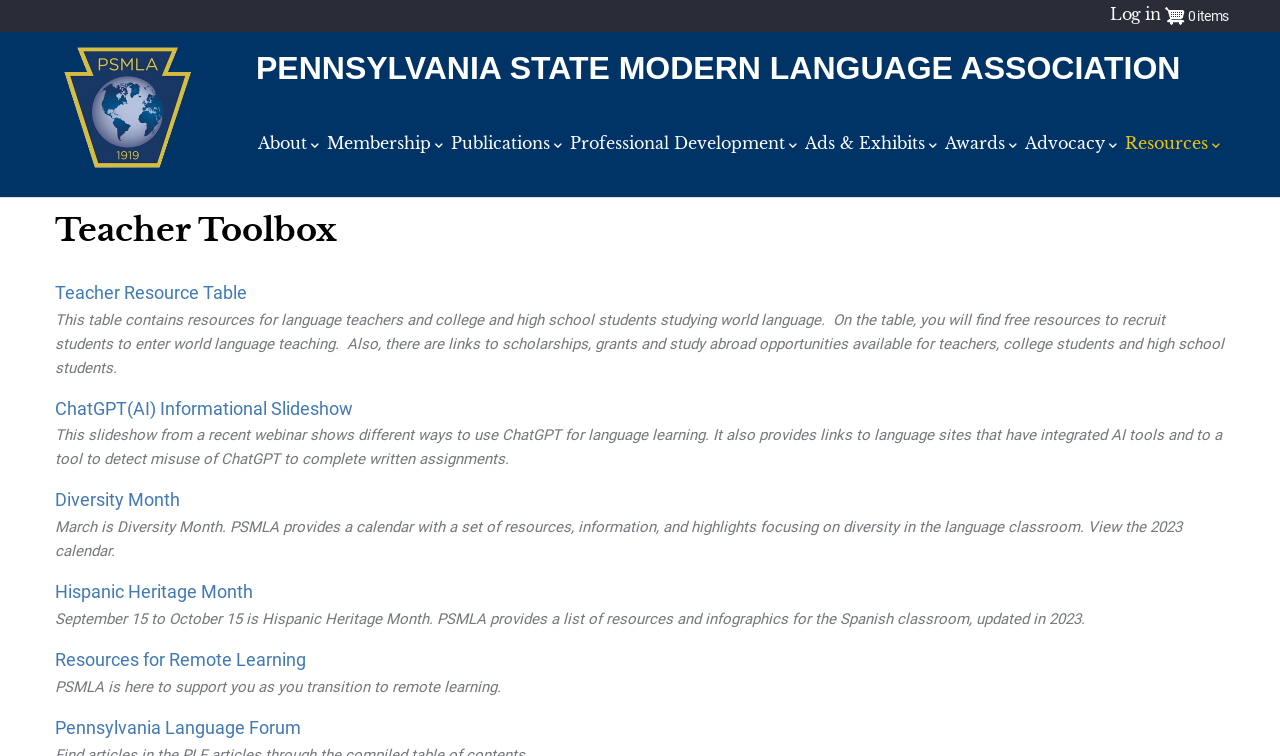What is the purpose of the 'Resources for Remote Learning' section?
Use the screenshot to answer the question with a single word or phrase.

Support remote learning